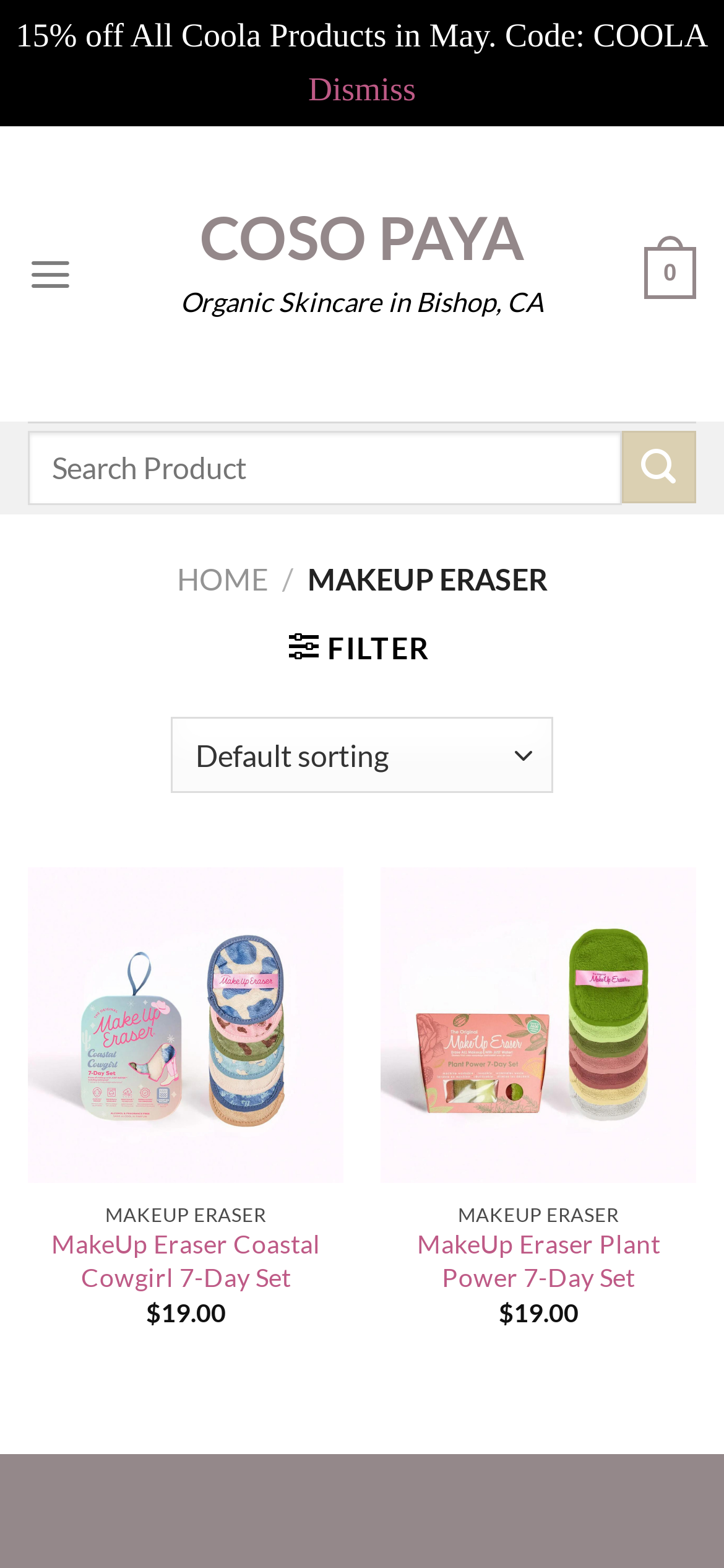Can you specify the bounding box coordinates of the area that needs to be clicked to fulfill the following instruction: "Search for products"?

[0.038, 0.274, 0.962, 0.322]